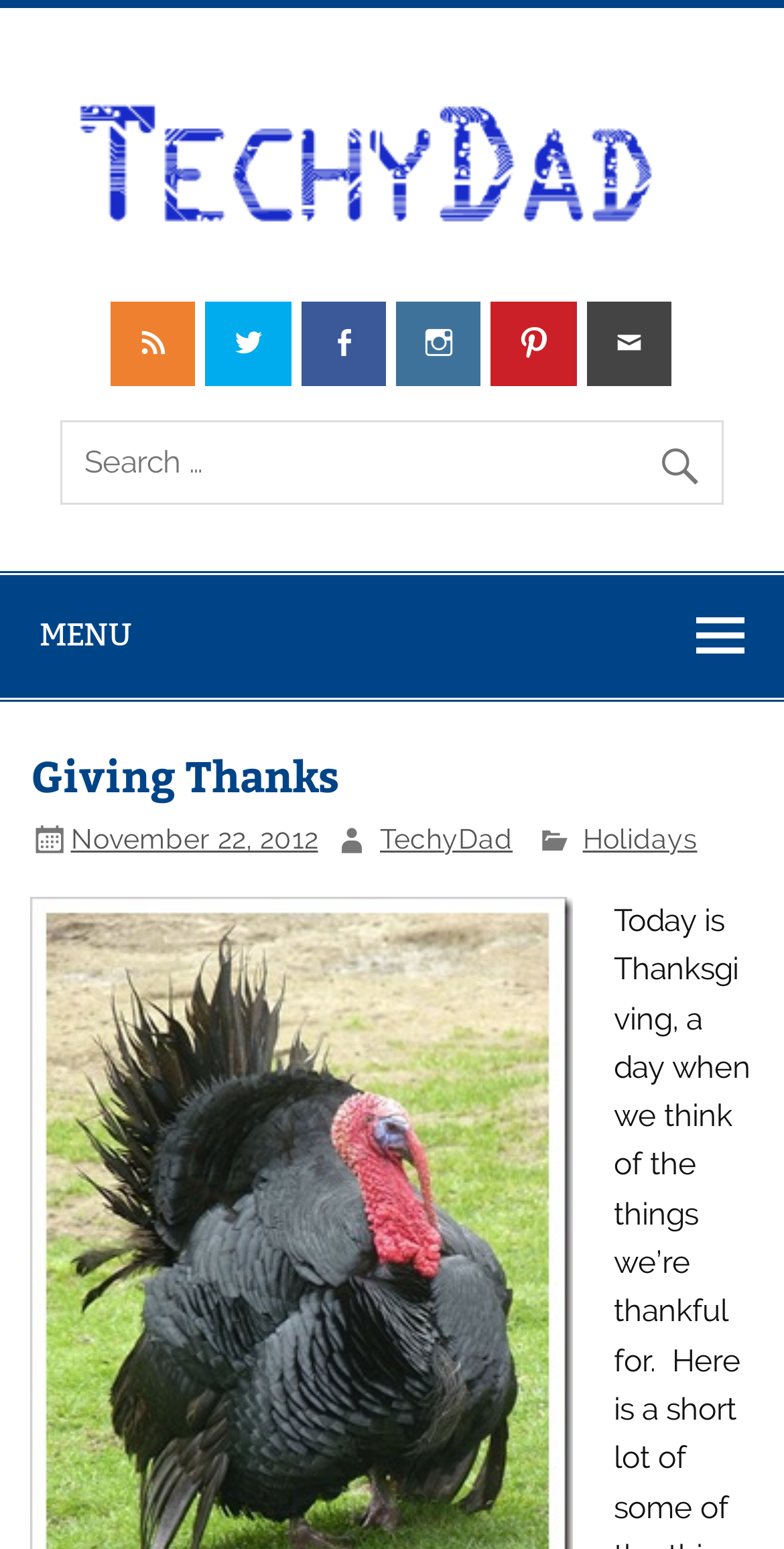Please indicate the bounding box coordinates of the element's region to be clicked to achieve the instruction: "open menu". Provide the coordinates as four float numbers between 0 and 1, i.e., [left, top, right, bottom].

[0.0, 0.372, 1.0, 0.451]